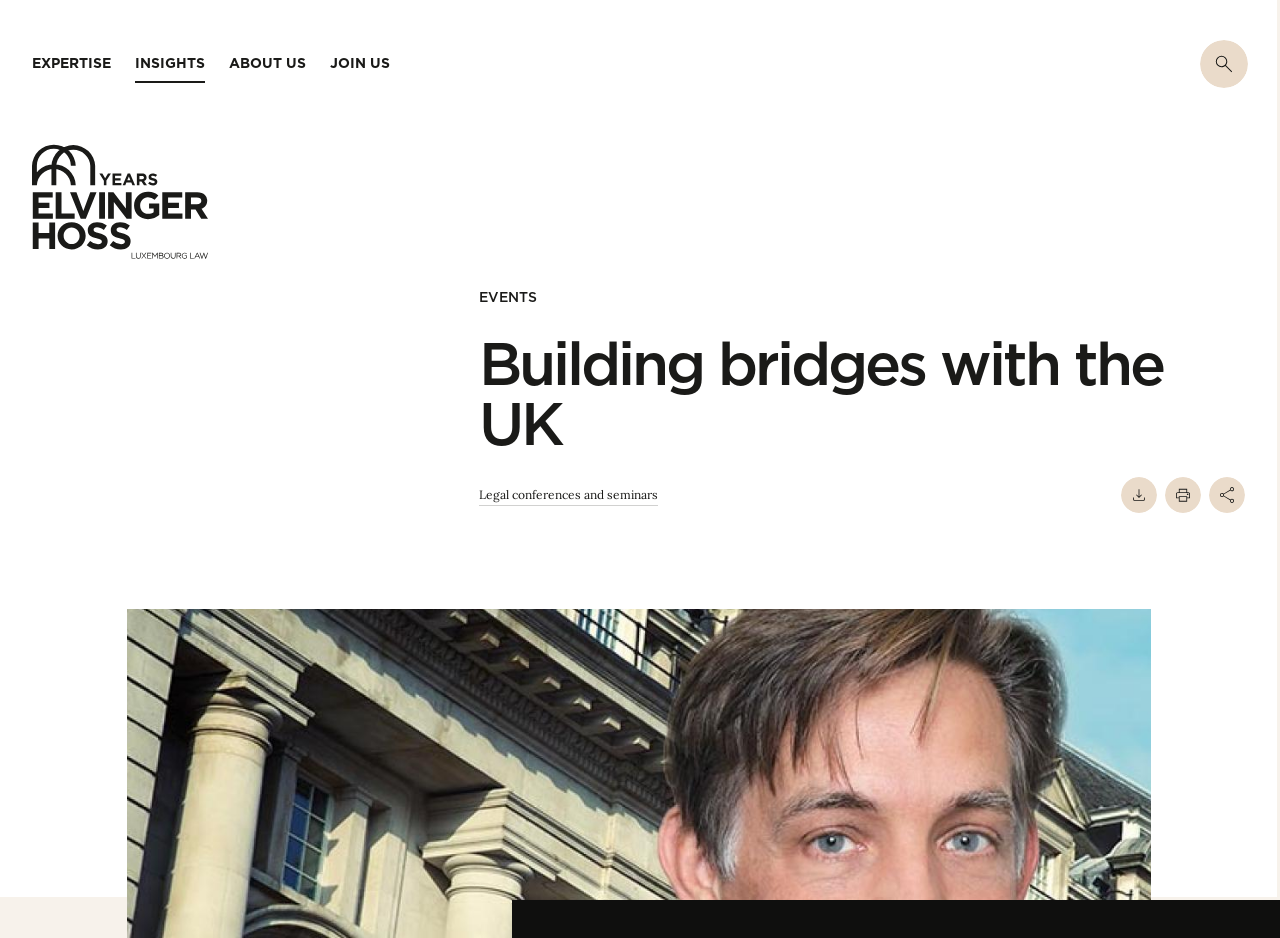Reply to the question below using a single word or brief phrase:
What is the topic of the main heading?

Building bridges with the UK